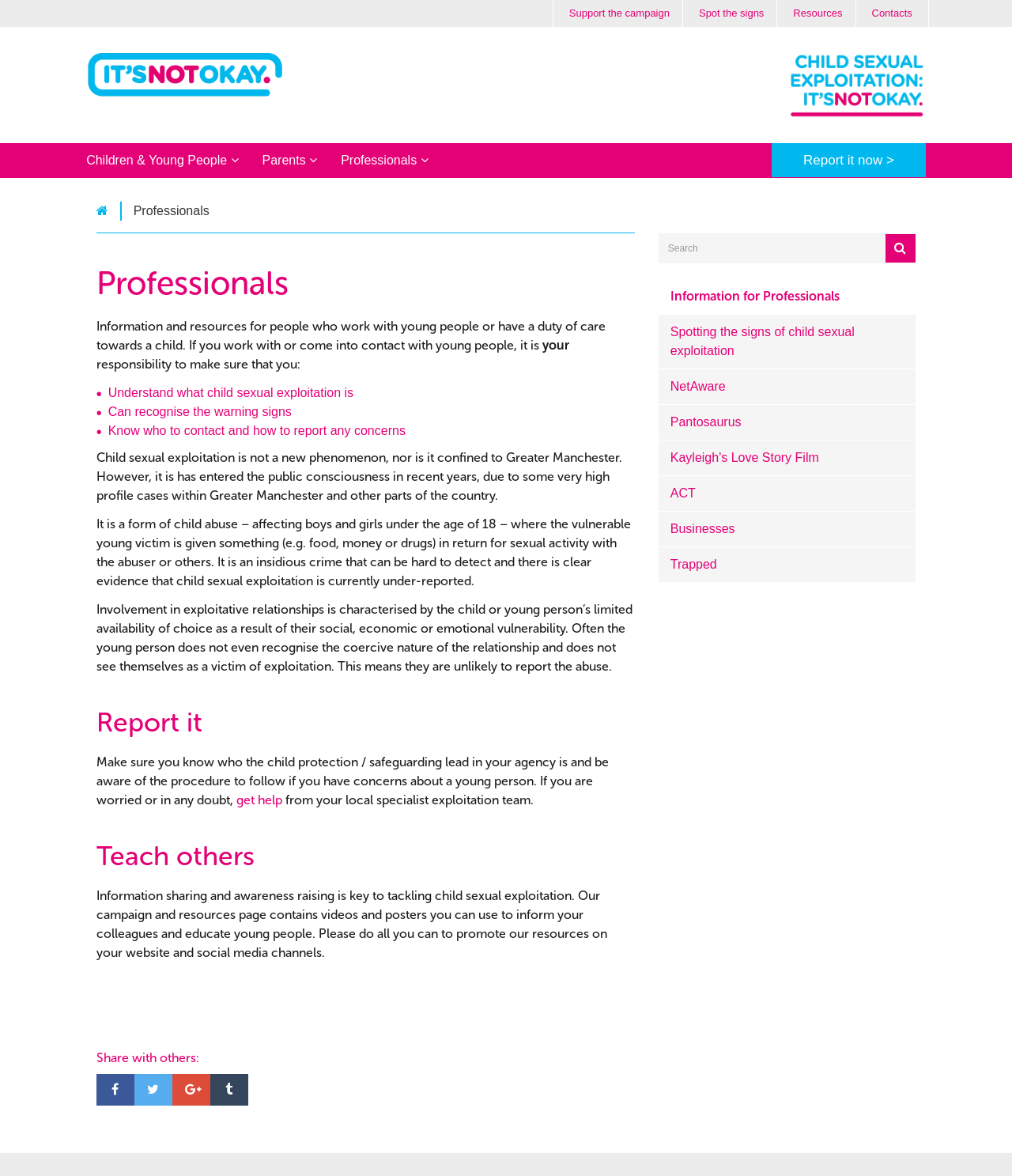Provide the bounding box coordinates for the specified HTML element described in this description: "parent_node: Search text name="q" placeholder="Search"". The coordinates should be four float numbers ranging from 0 to 1, in the format [left, top, right, bottom].

[0.651, 0.198, 0.875, 0.224]